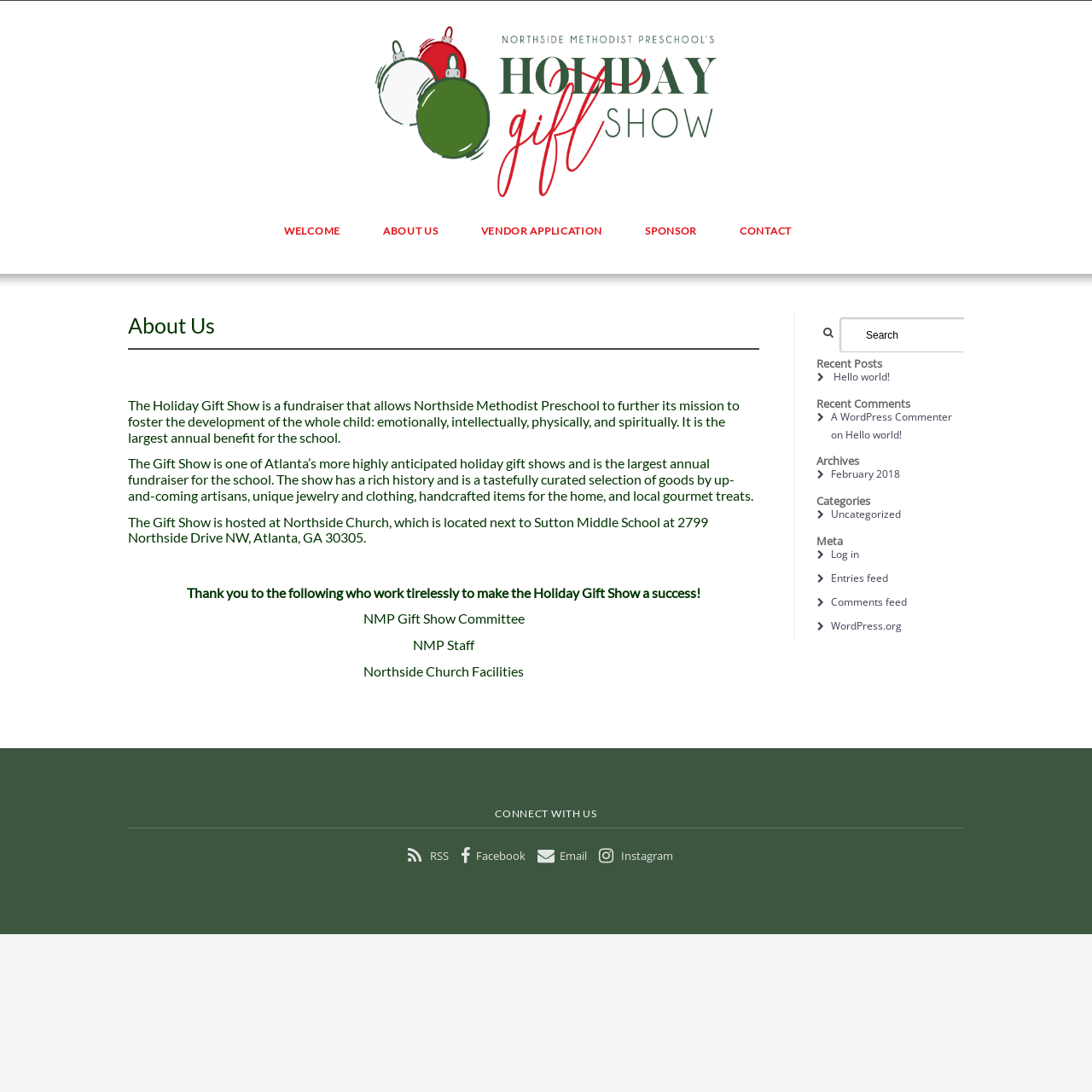Locate the bounding box for the described UI element: "About Us". Ensure the coordinates are four float numbers between 0 and 1, formatted as [left, top, right, bottom].

[0.351, 0.204, 0.401, 0.22]